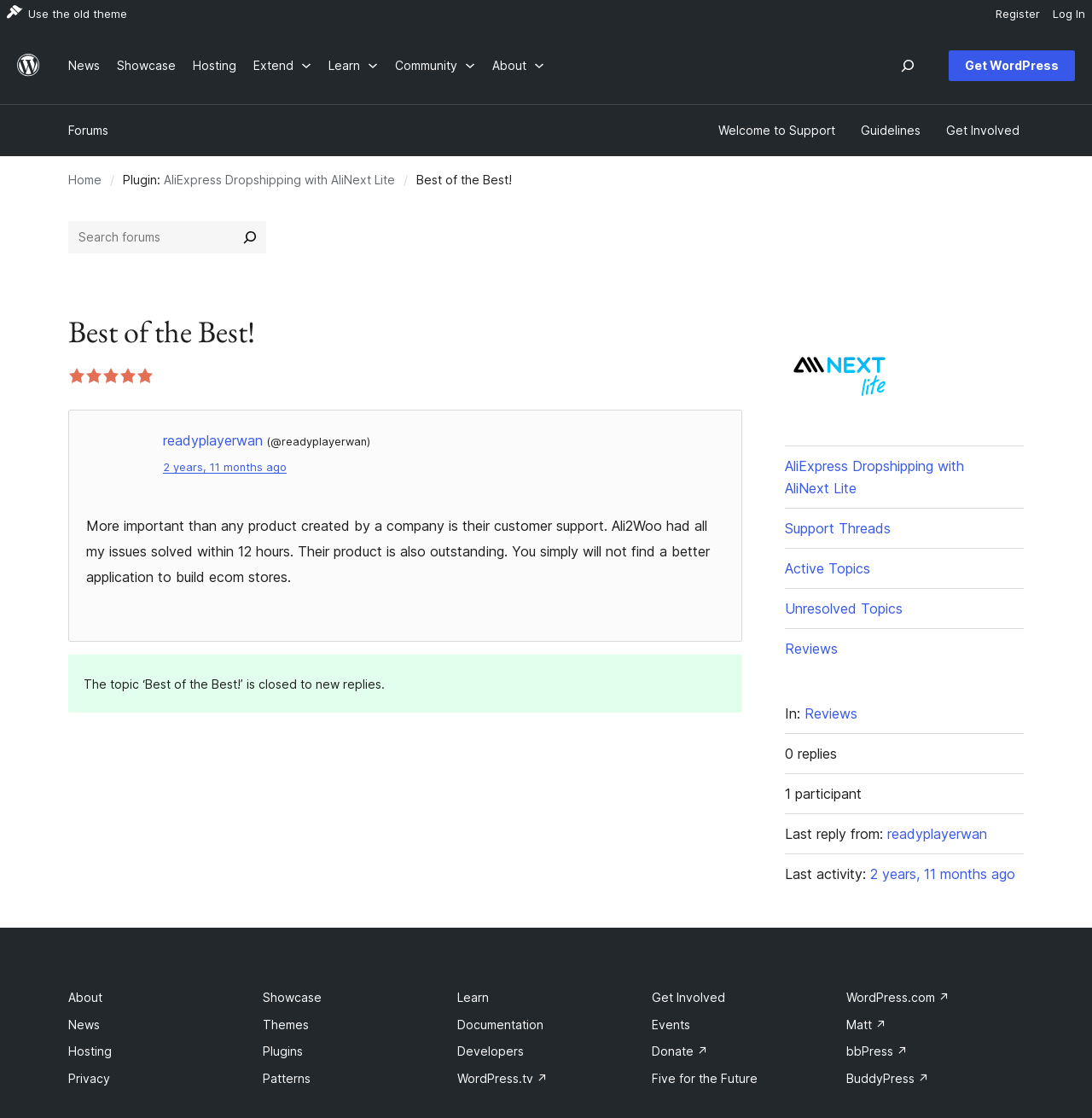What is the rating of the plugin?
Answer the question with as much detail as you can, using the image as a reference.

The rating of the plugin can be found in the main content area of the webpage, where it is displayed as '5 out of 5 stars'.